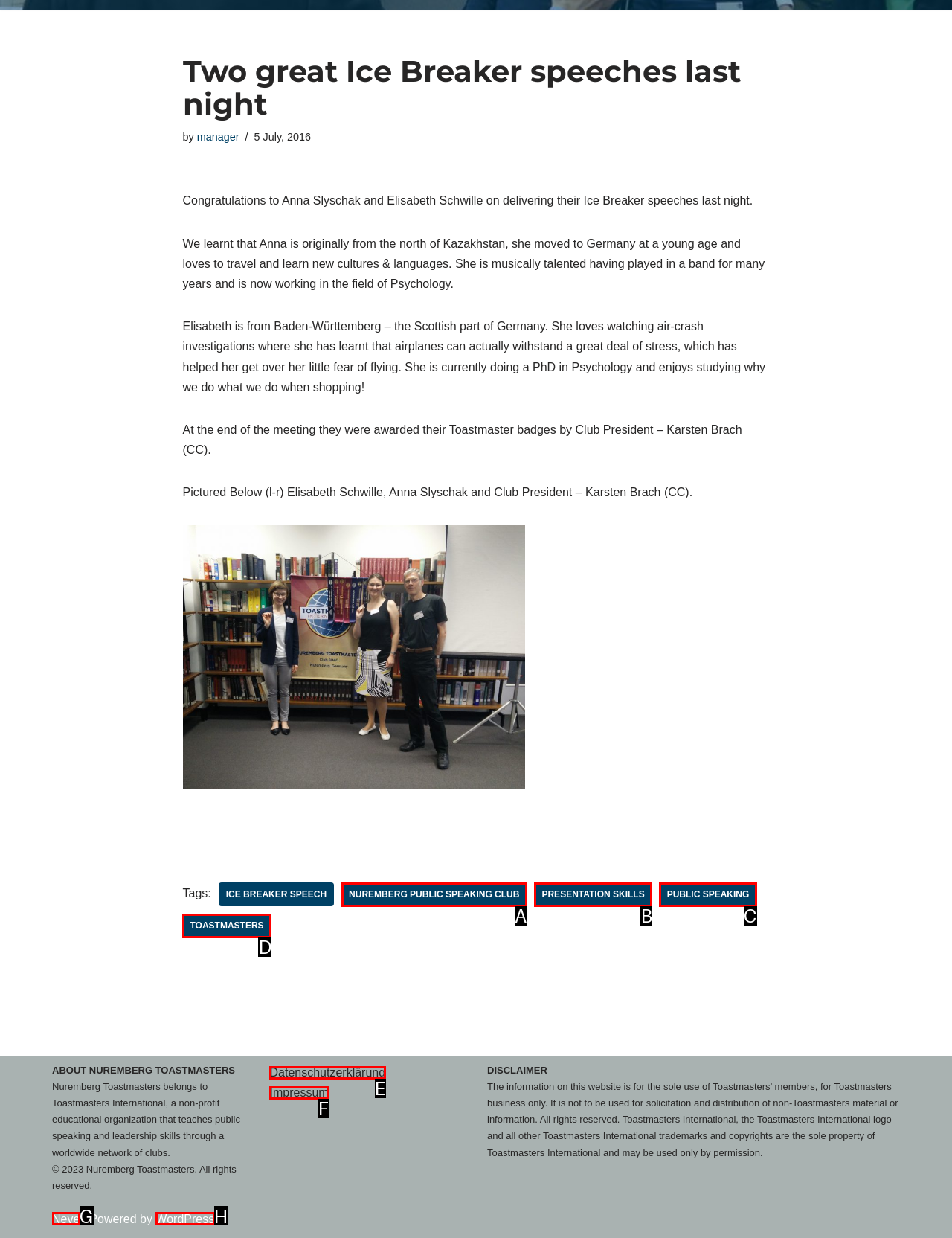Identify the option that best fits this description: toastmasters
Answer with the appropriate letter directly.

D